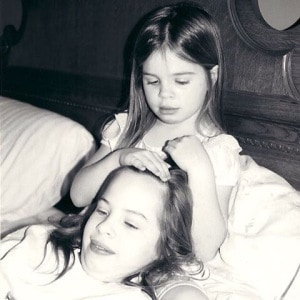What is the expression on the face of the lying girl?
Please respond to the question with a detailed and thorough explanation.

The caption states that the lying girl has a 'peaceful expression', which implies a sense of calmness and serenity in the scene.